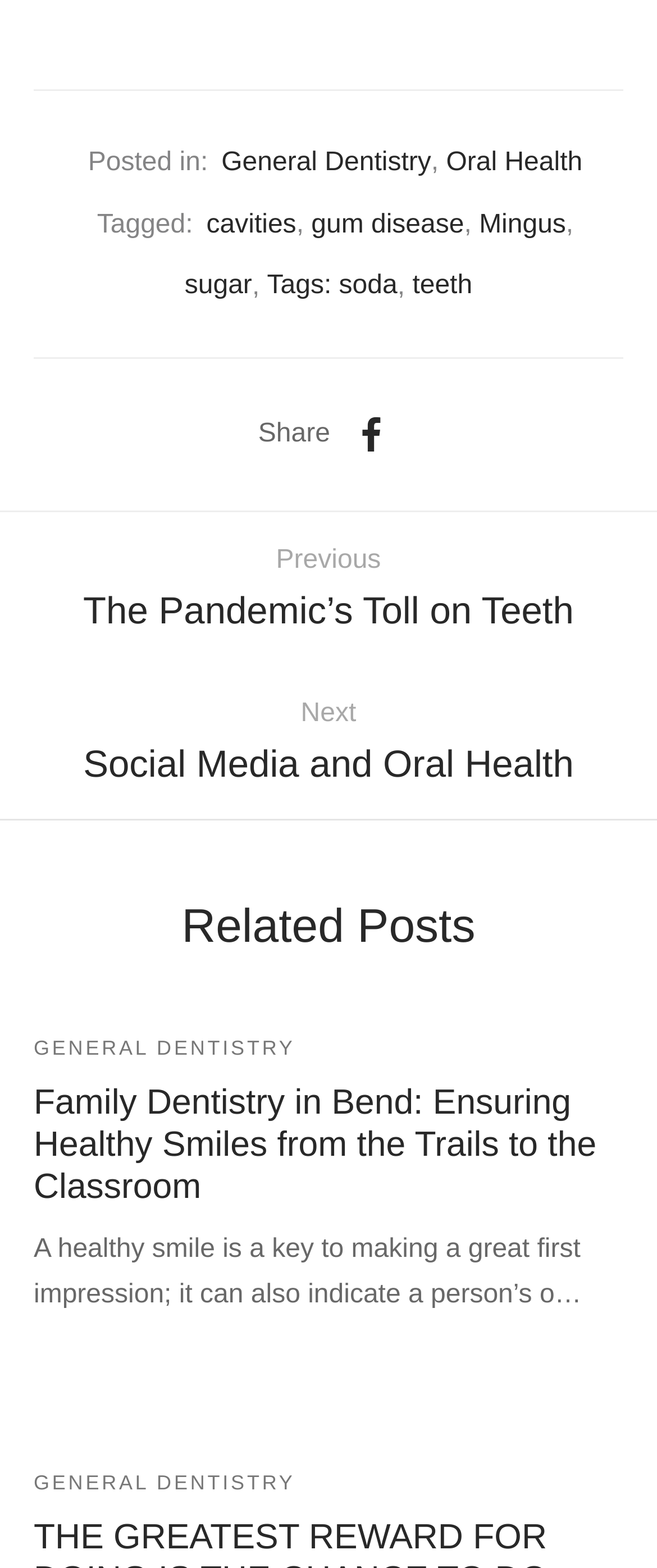Find the bounding box coordinates for the element that must be clicked to complete the instruction: "Click on the 'General Dentistry' link". The coordinates should be four float numbers between 0 and 1, indicated as [left, top, right, bottom].

[0.337, 0.084, 0.656, 0.123]